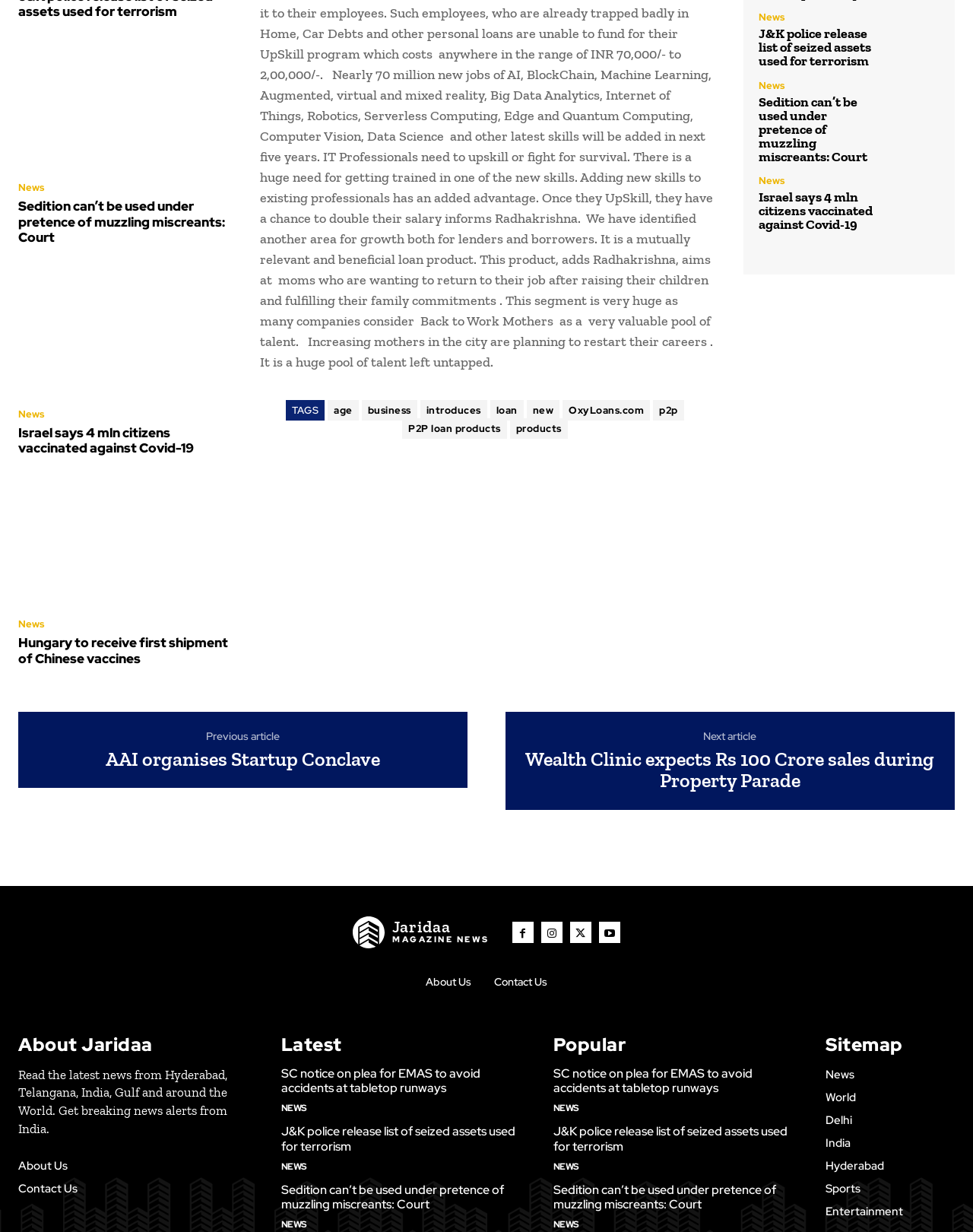Find the bounding box coordinates of the element to click in order to complete this instruction: "Read news about Sedition can’t be used under pretence of muzzling miscreants: Court". The bounding box coordinates must be four float numbers between 0 and 1, denoted as [left, top, right, bottom].

[0.019, 0.161, 0.236, 0.199]